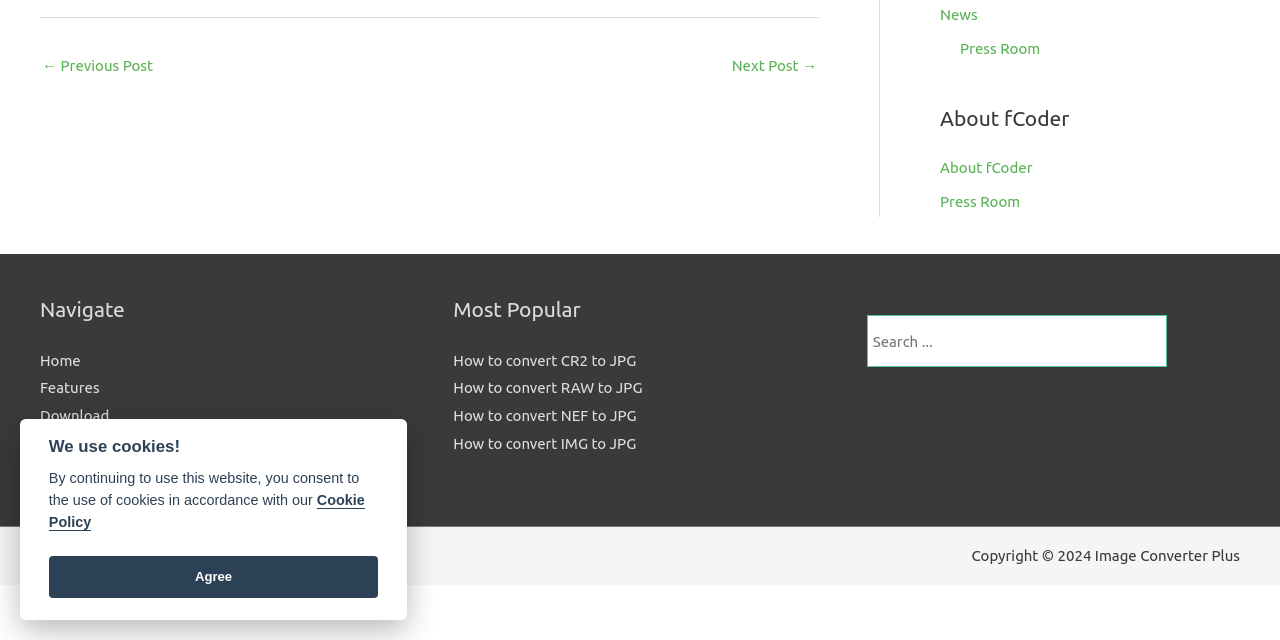Locate the bounding box of the UI element defined by this description: "brice catherin". The coordinates should be given as four float numbers between 0 and 1, formatted as [left, top, right, bottom].

None